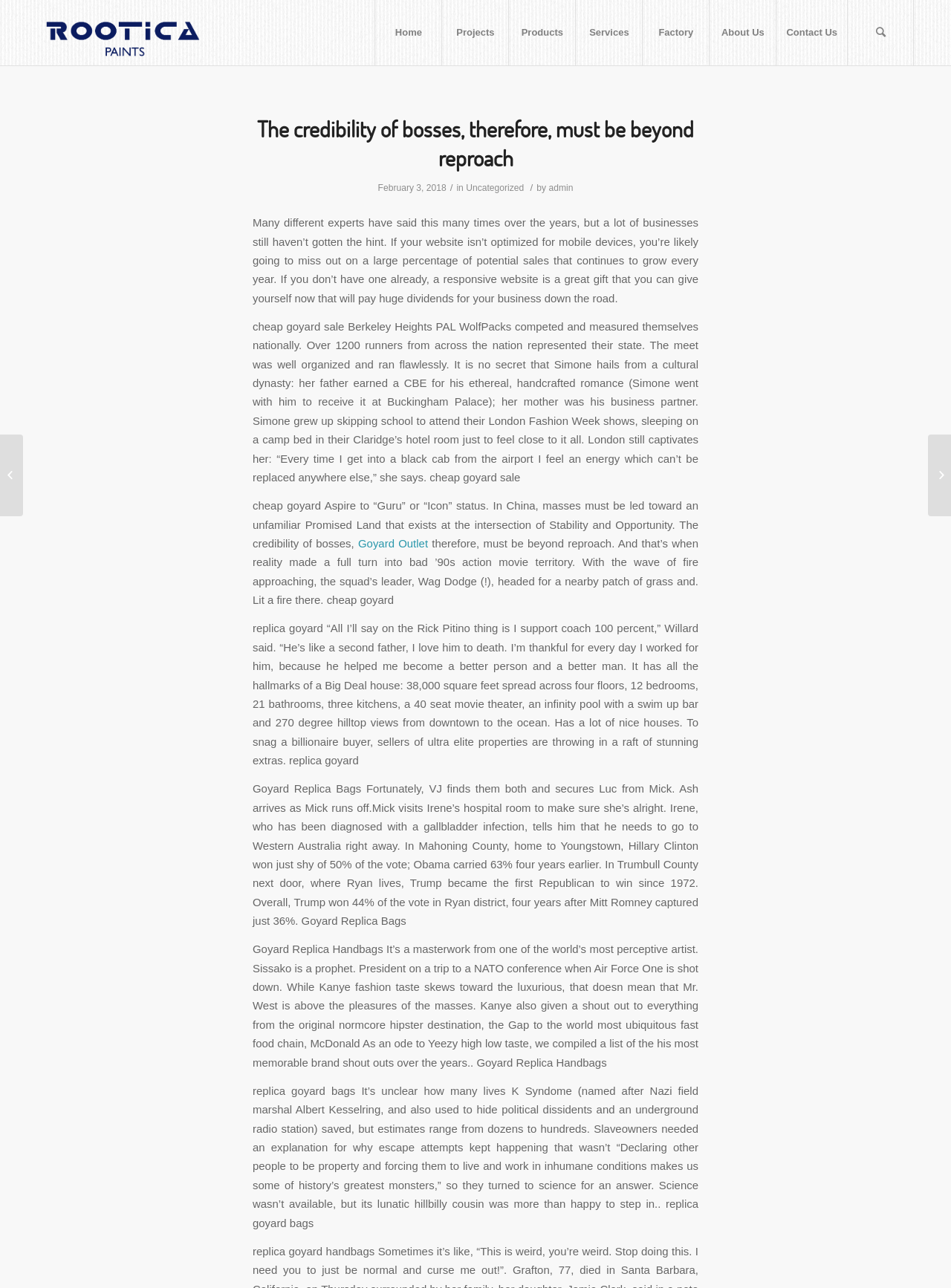What is the date mentioned in the article?
Based on the screenshot, provide a one-word or short-phrase response.

February 3, 2018